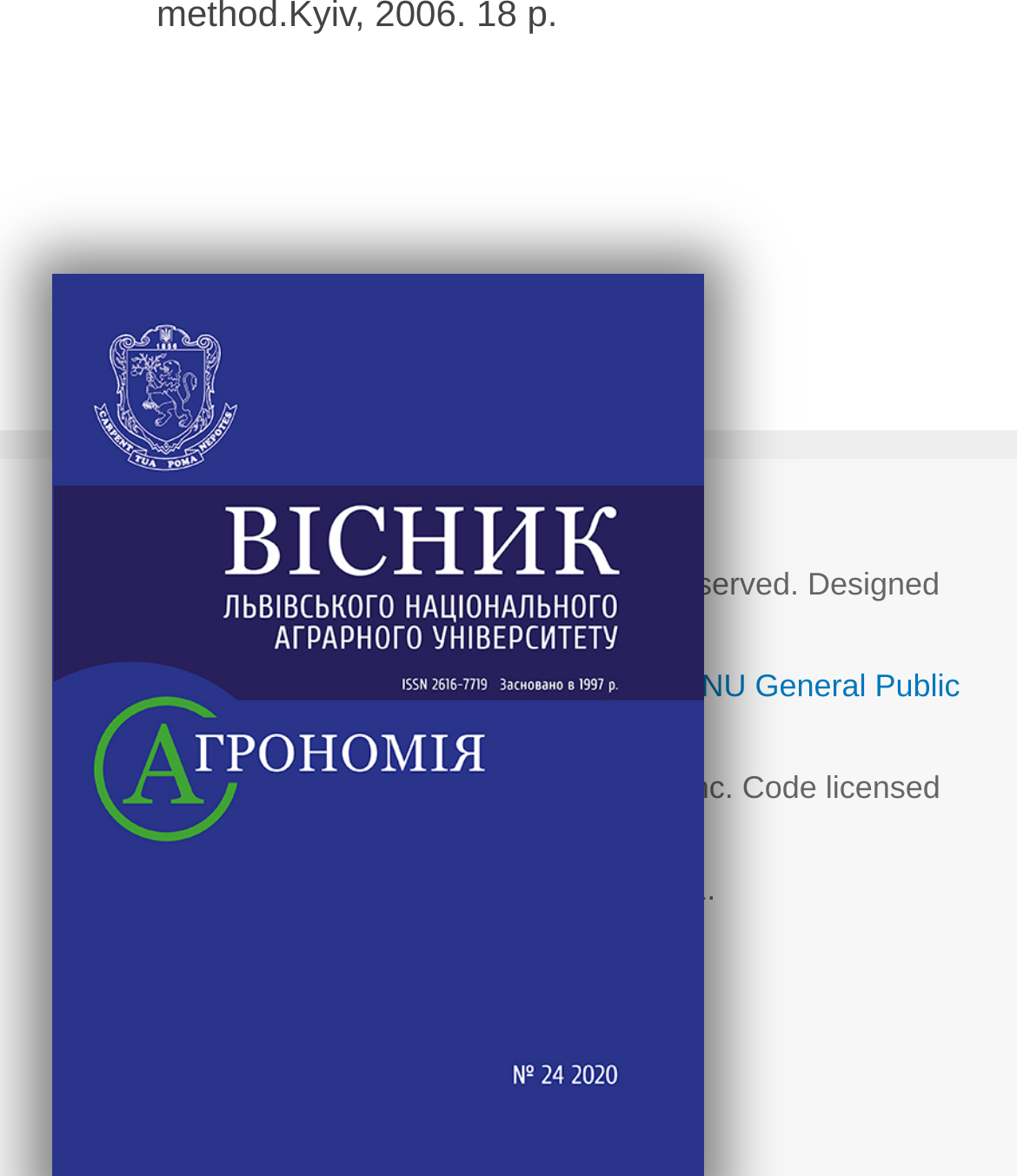Provide a one-word or short-phrase answer to the question:
What is the copyright year of Journal LNEU?

2024